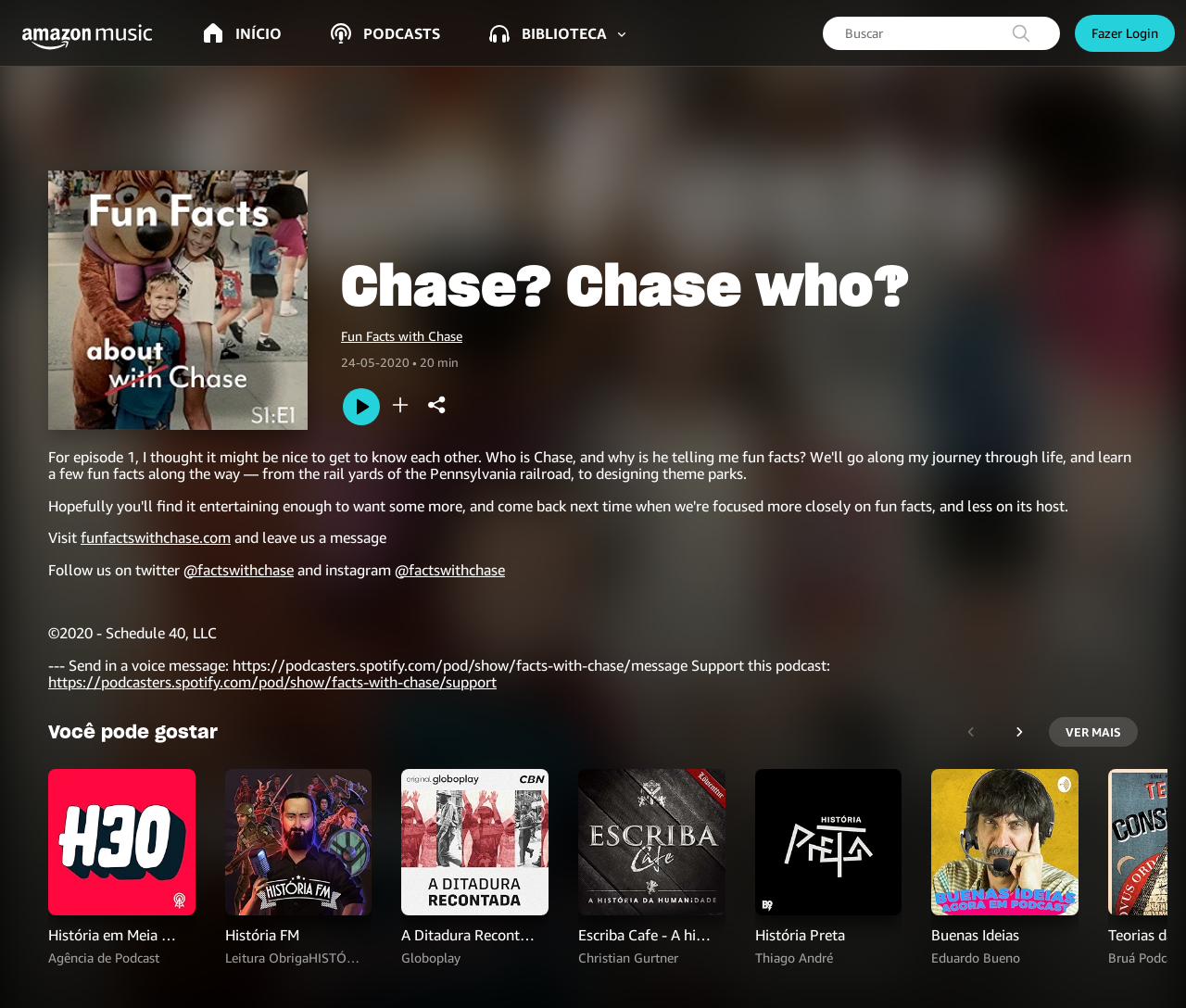Determine the bounding box coordinates of the UI element that matches the following description: "alt="Amazon Music"". The coordinates should be four float numbers between 0 and 1 in the format [left, top, right, bottom].

[0.019, 0.024, 0.138, 0.05]